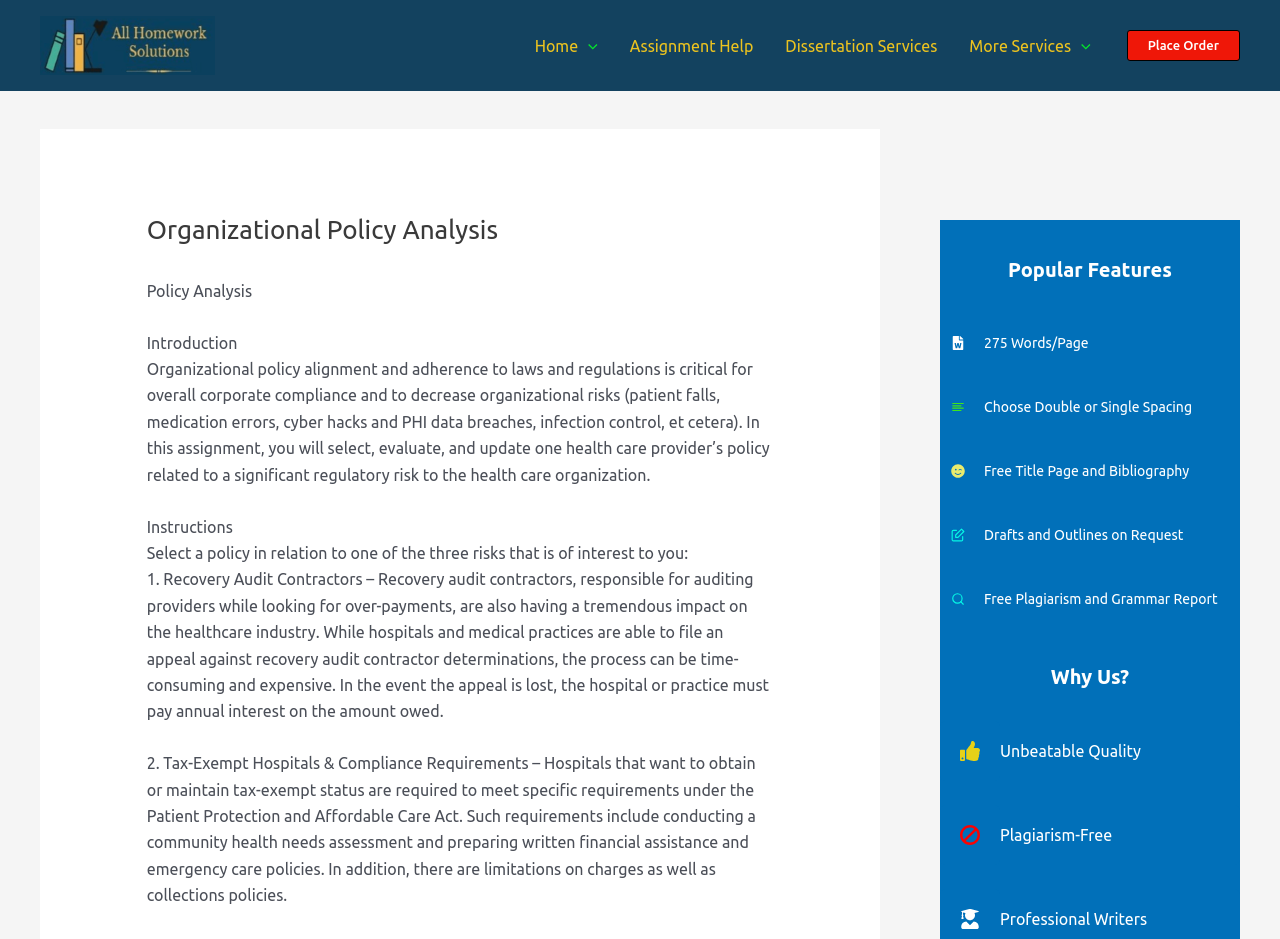Please identify the bounding box coordinates of the region to click in order to complete the task: "Click on the 'All Homework Solutions' link". The coordinates must be four float numbers between 0 and 1, specified as [left, top, right, bottom].

[0.031, 0.037, 0.168, 0.056]